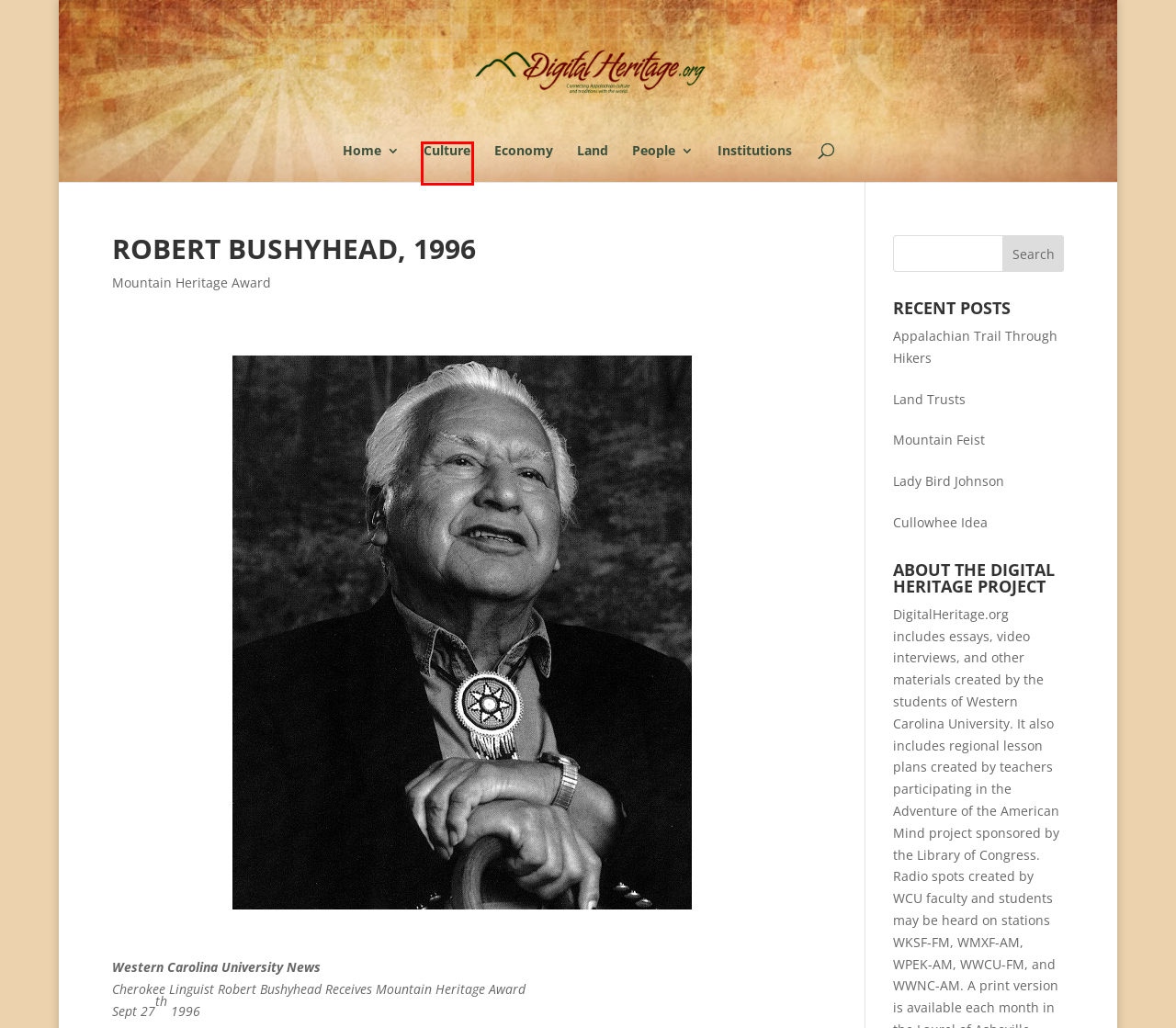You have a screenshot of a webpage, and a red bounding box highlights an element. Select the webpage description that best fits the new page after clicking the element within the bounding box. Options are:
A. Appalachian Trail Through Hikers | Digital Heritage
B. People | Digital Heritage
C. Mountain Heritage Award | Digital Heritage
D. Culture | Digital Heritage
E. Lady Bird Johnson | Digital Heritage
F. Mountain Feist | Digital Heritage
G. Cullowhee Idea | Digital Heritage
H. Digital Heritage | Connecting Appalachian culture and traditions with the world

D